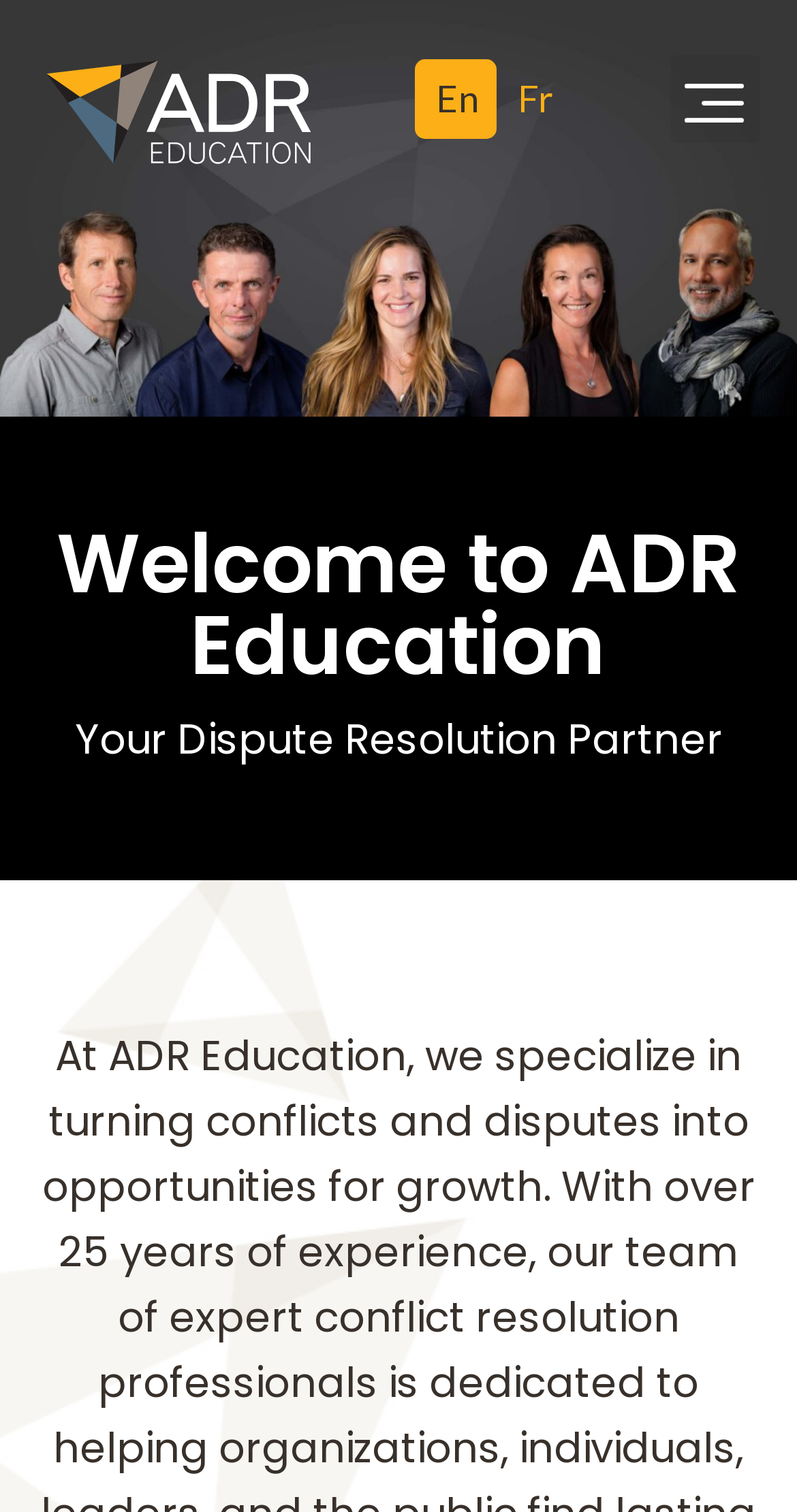From the element description: "Français", extract the bounding box coordinates of the UI element. The coordinates should be expressed as four float numbers between 0 and 1, in the order [left, top, right, bottom].

[0.624, 0.039, 0.726, 0.092]